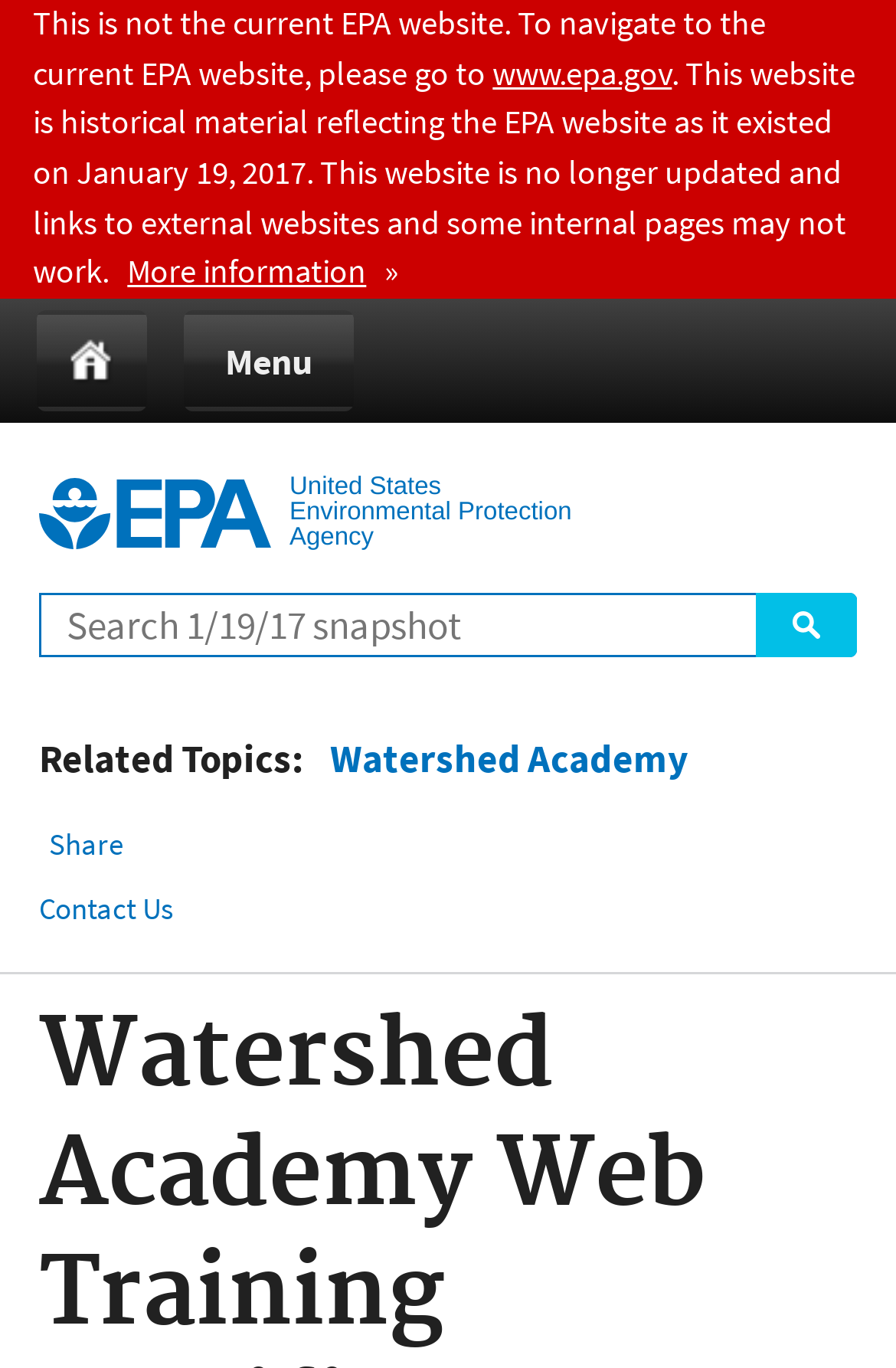Provide the bounding box coordinates for the area that should be clicked to complete the instruction: "Go to Watershed Academy".

[0.368, 0.537, 0.768, 0.601]